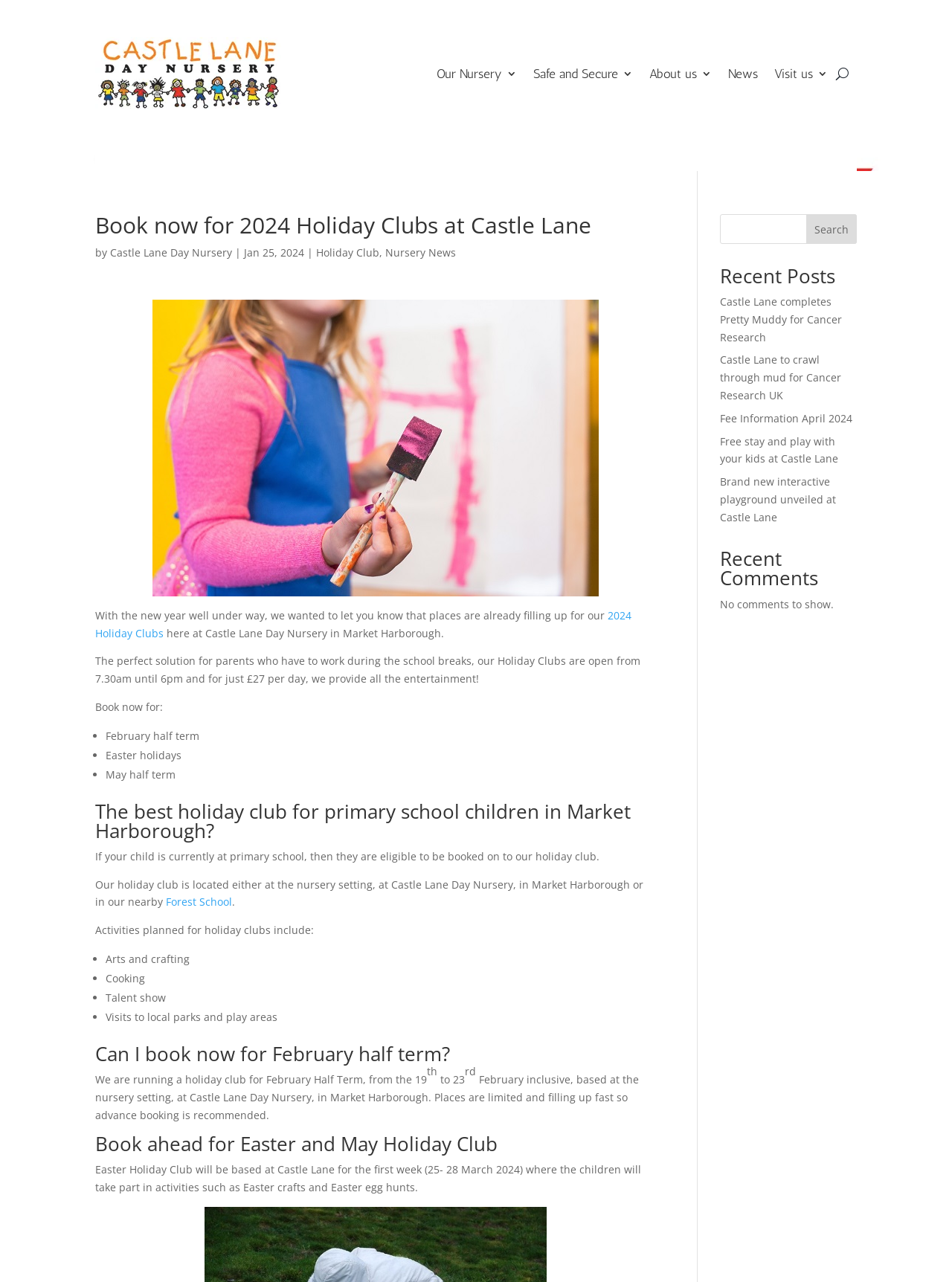What is the age range of children eligible for the holiday club?
Identify the answer in the screenshot and reply with a single word or phrase.

Primary school children